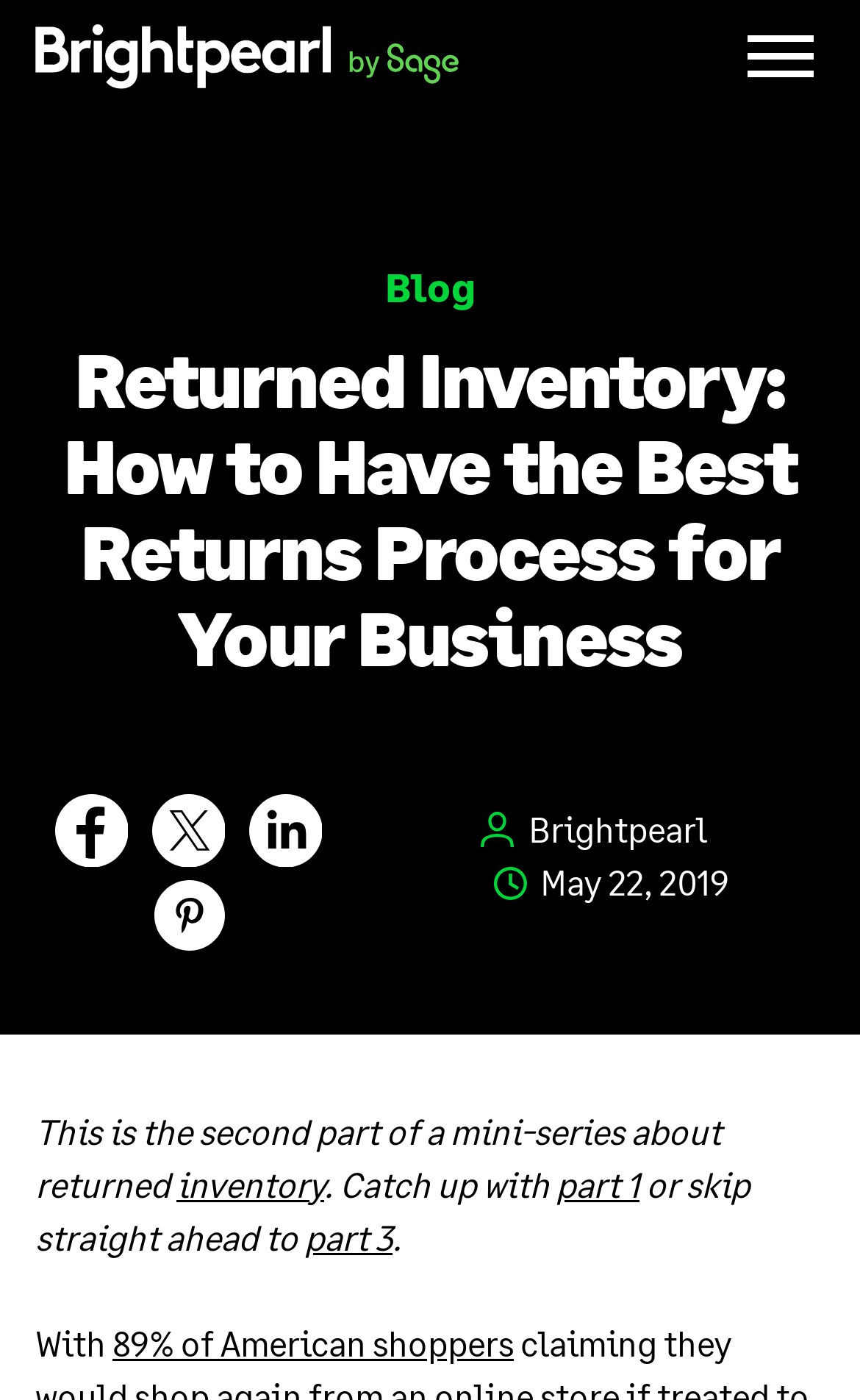How many social media platforms can you share this article on?
Please respond to the question with a detailed and thorough explanation.

The answer can be found by looking at the social media links at the top-right corner of the webpage, where there are links to share the article on Facebook, X, LinkedIn, and Pinterest.